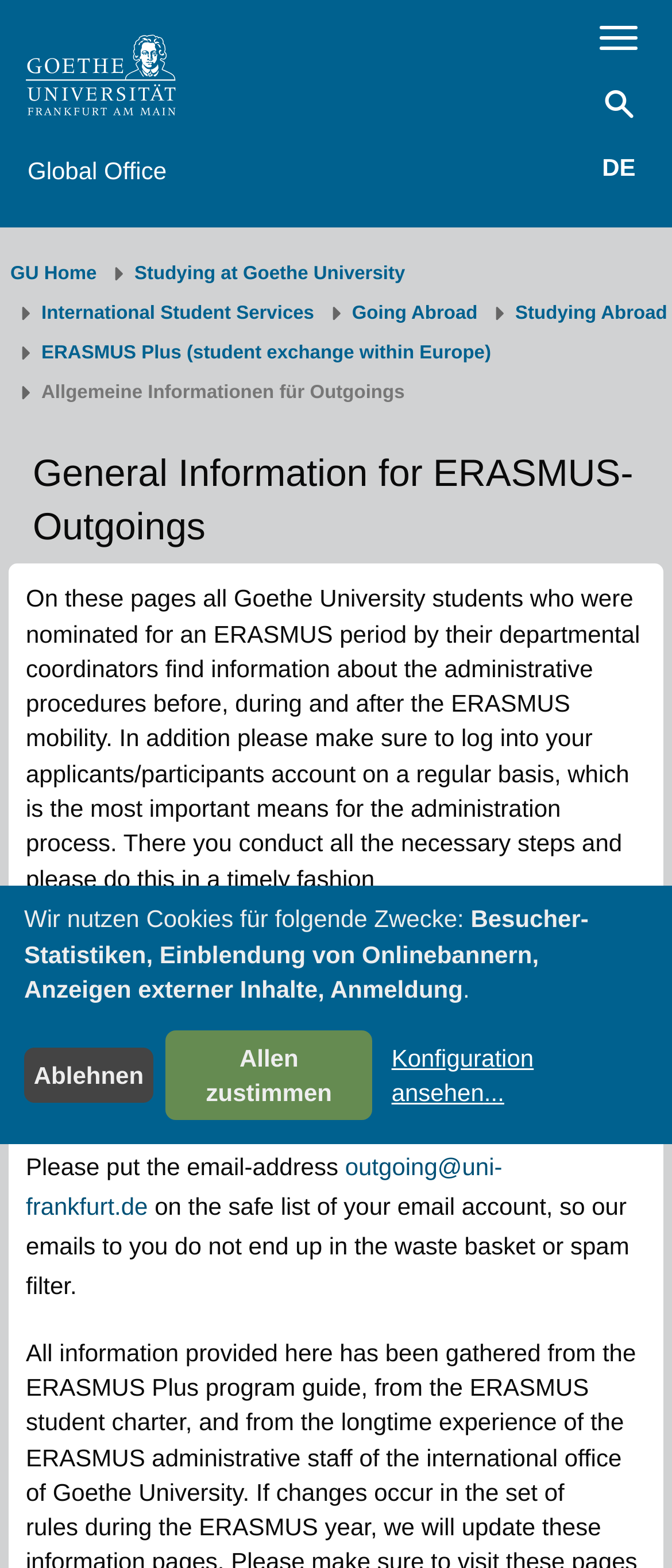Please determine the bounding box of the UI element that matches this description: title="Goethe-Universität Frankfurt am Main". The coordinates should be given as (top-left x, top-left y, bottom-right x, bottom-right y), with all values between 0 and 1.

[0.038, 0.022, 0.319, 0.074]